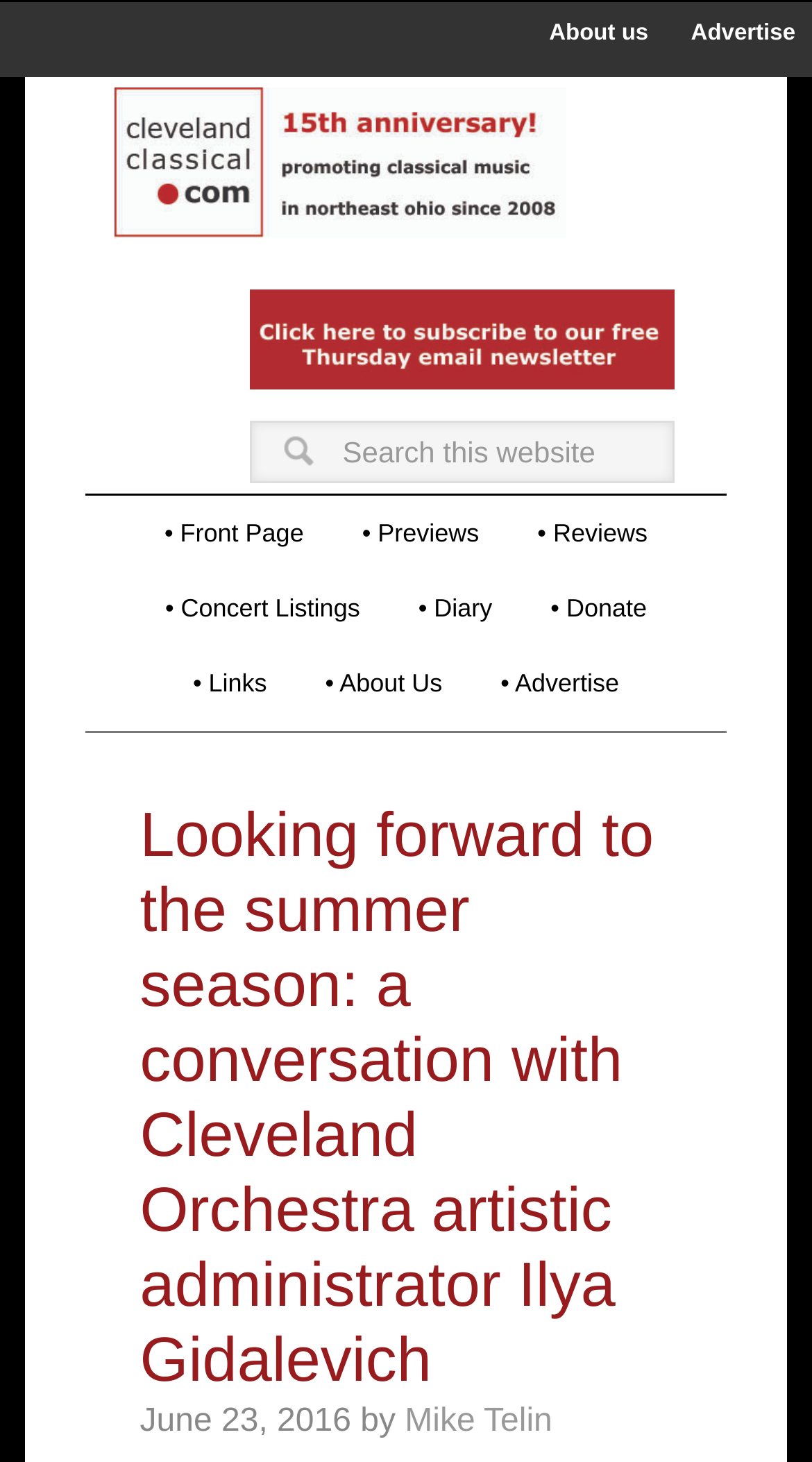Identify the bounding box for the UI element specified in this description: "• Diary". The coordinates must be four float numbers between 0 and 1, formatted as [left, top, right, bottom].

[0.484, 0.39, 0.637, 0.441]